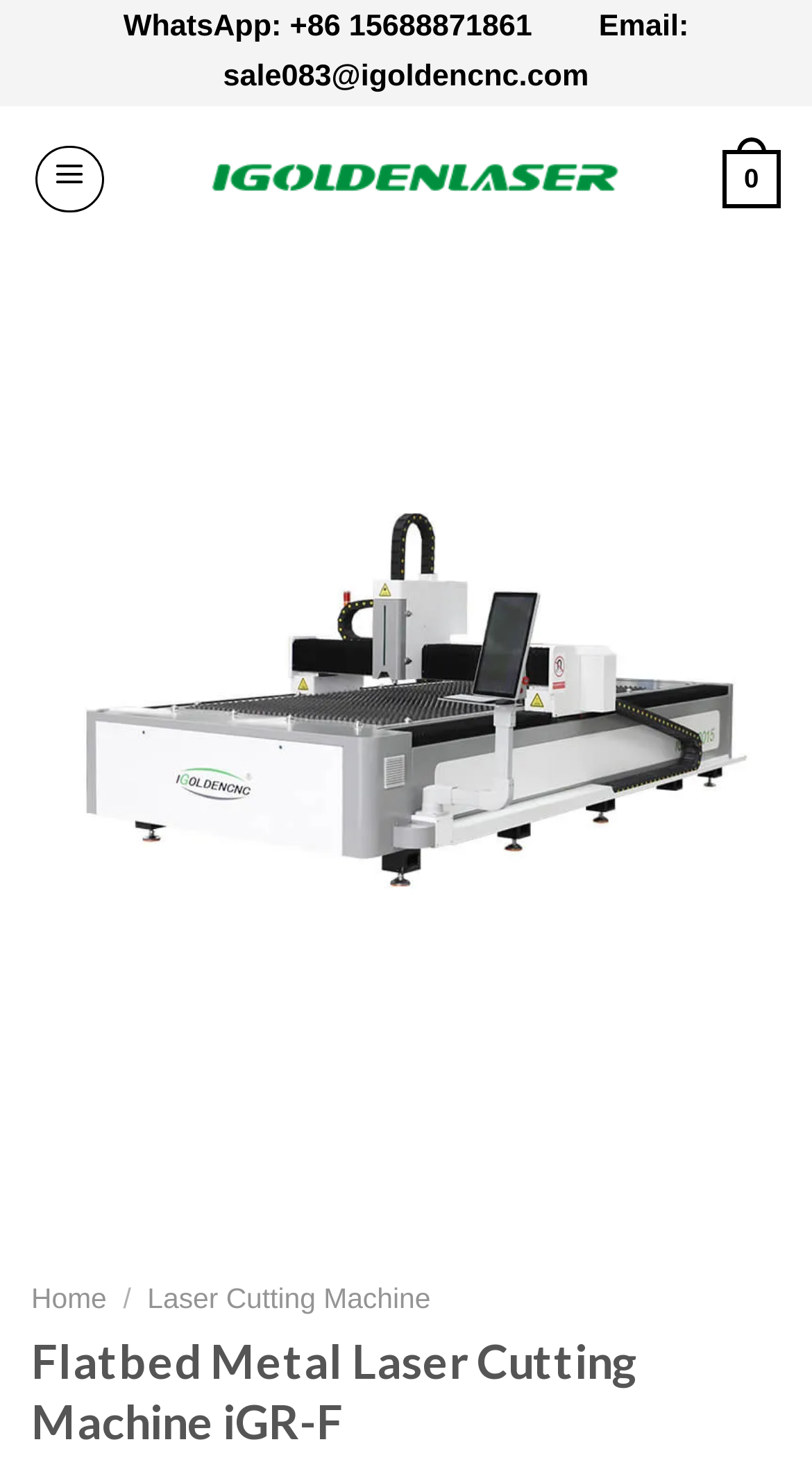Given the element description "Email: sale083@igoldencnc.com", identify the bounding box of the corresponding UI element.

[0.275, 0.008, 0.848, 0.063]